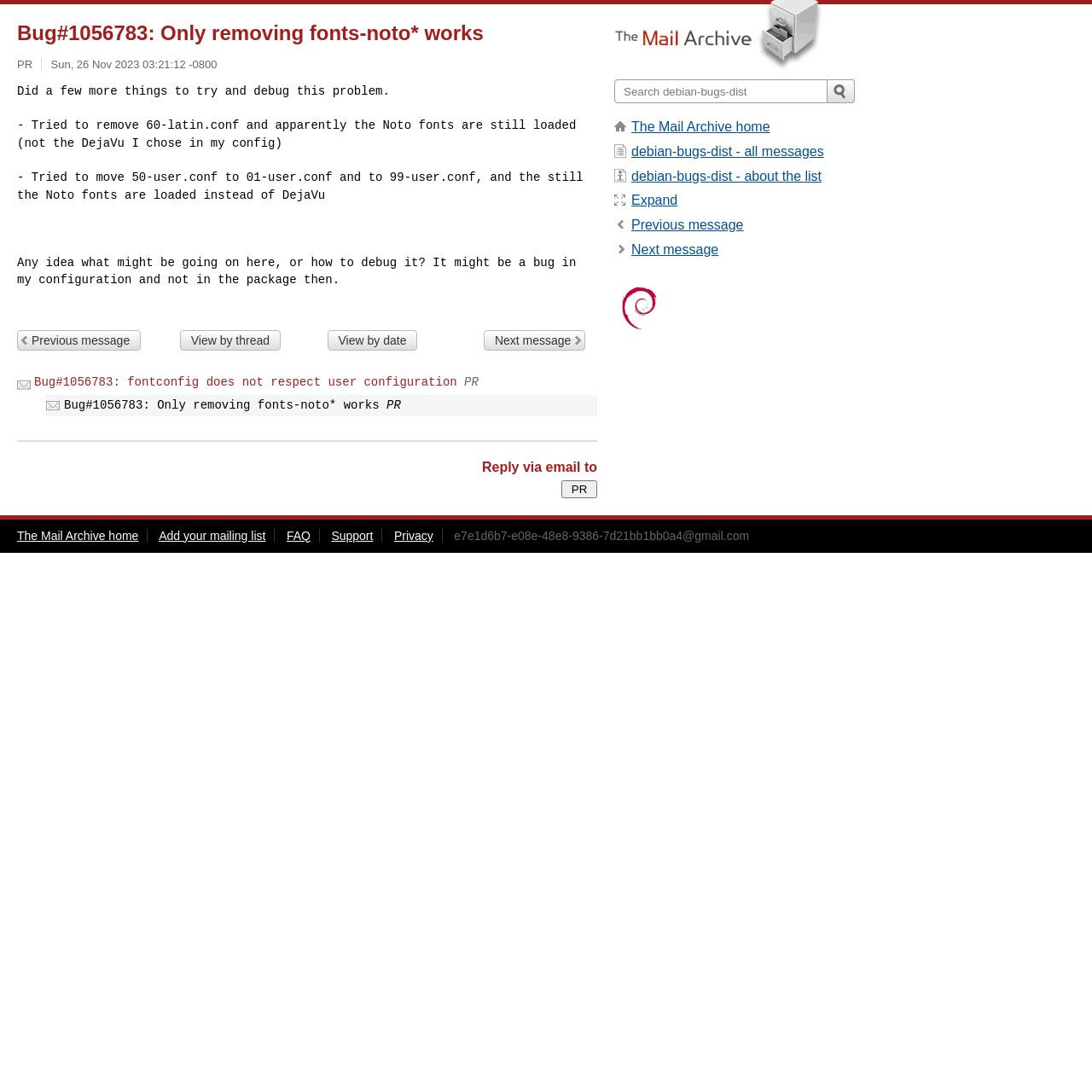Create a detailed summary of all the visual and textual information on the webpage.

This webpage appears to be a bug report or discussion thread. At the top, there is a heading that reads "Bug#1056783: Only removing fonts-noto* works" which is also a link. Below this heading, there are several links, including "PR", a timestamp "Sun, 26 Nov 2023 03:21:12 -0800", and a series of text paragraphs describing the issue.

The text paragraphs explain that the user tried to remove certain fonts and debug the problem, but the Noto fonts are still being loaded instead of DejaVu. The user is asking for help in debugging the issue and determining if it's a bug in their configuration or the package.

To the right of the text paragraphs, there are several links, including "Previous message", "View by thread", "View by date", and "Next message". Below these links, there is another link "Bug#1056783: fontconfig does not respect user configuration" and a static text "PR".

Further down the page, there is a heading "Reply via email to" and a button labeled "PR". On the right side of the page, there is a complementary section with a link "The Mail Archive" and an image with the same text. Below this, there is a textbox and a "Submit" button.

The page also has several links at the bottom, including "The Mail Archive home", "debian-bugs-dist - all messages", "debian-bugs-dist - about the list", "Expand", "Previous message", and "Next message". There is also an image with the text "debian-bugs-dist". Finally, at the very bottom of the page, there are links to "The Mail Archive home", "Add your mailing list", "FAQ", "Support", "Privacy", and a static text with an email address.